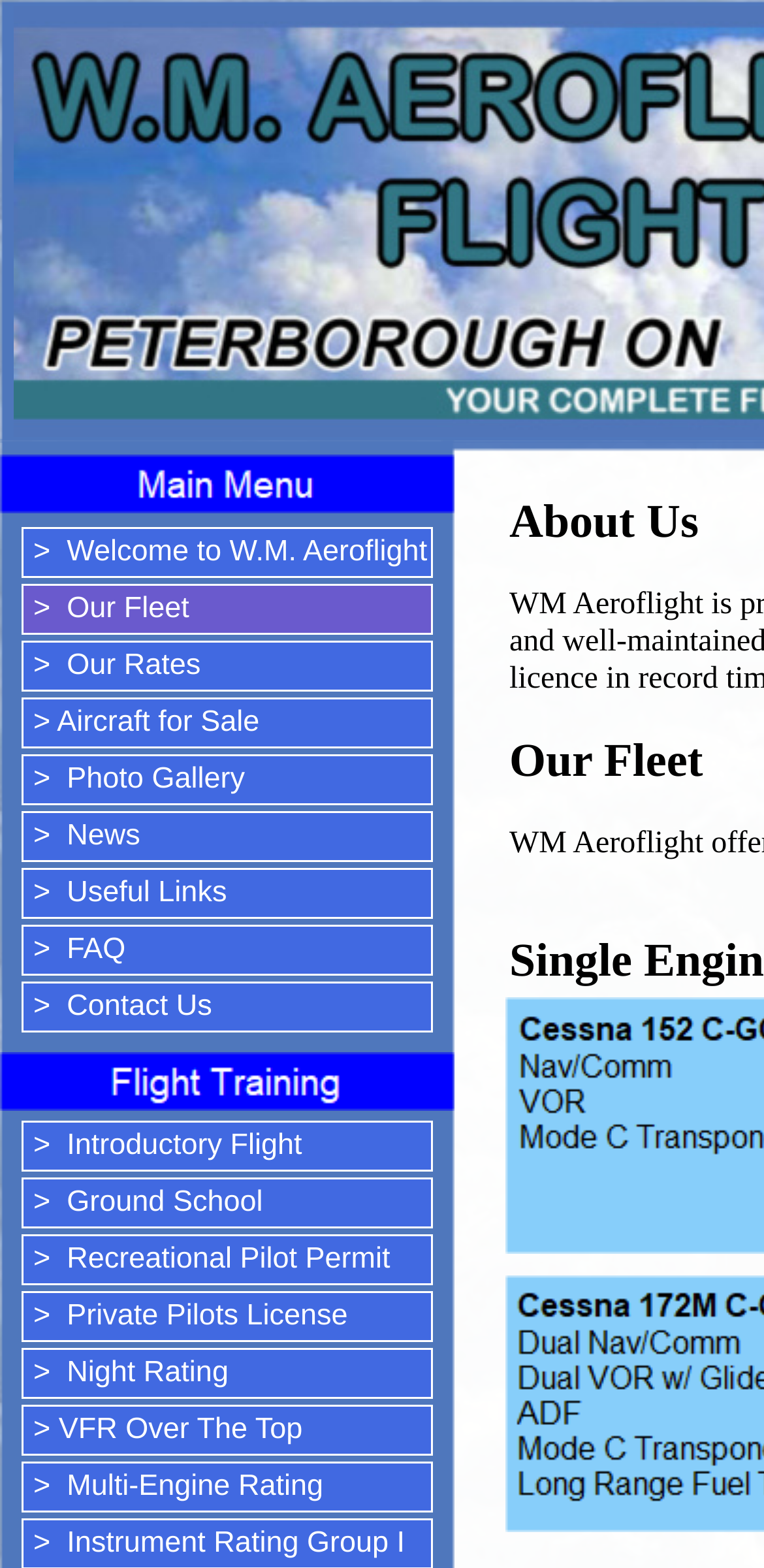Please give the bounding box coordinates of the area that should be clicked to fulfill the following instruction: "Go to Welcome to W.M. Aeroflight". The coordinates should be in the format of four float numbers from 0 to 1, i.e., [left, top, right, bottom].

[0.028, 0.336, 0.567, 0.369]